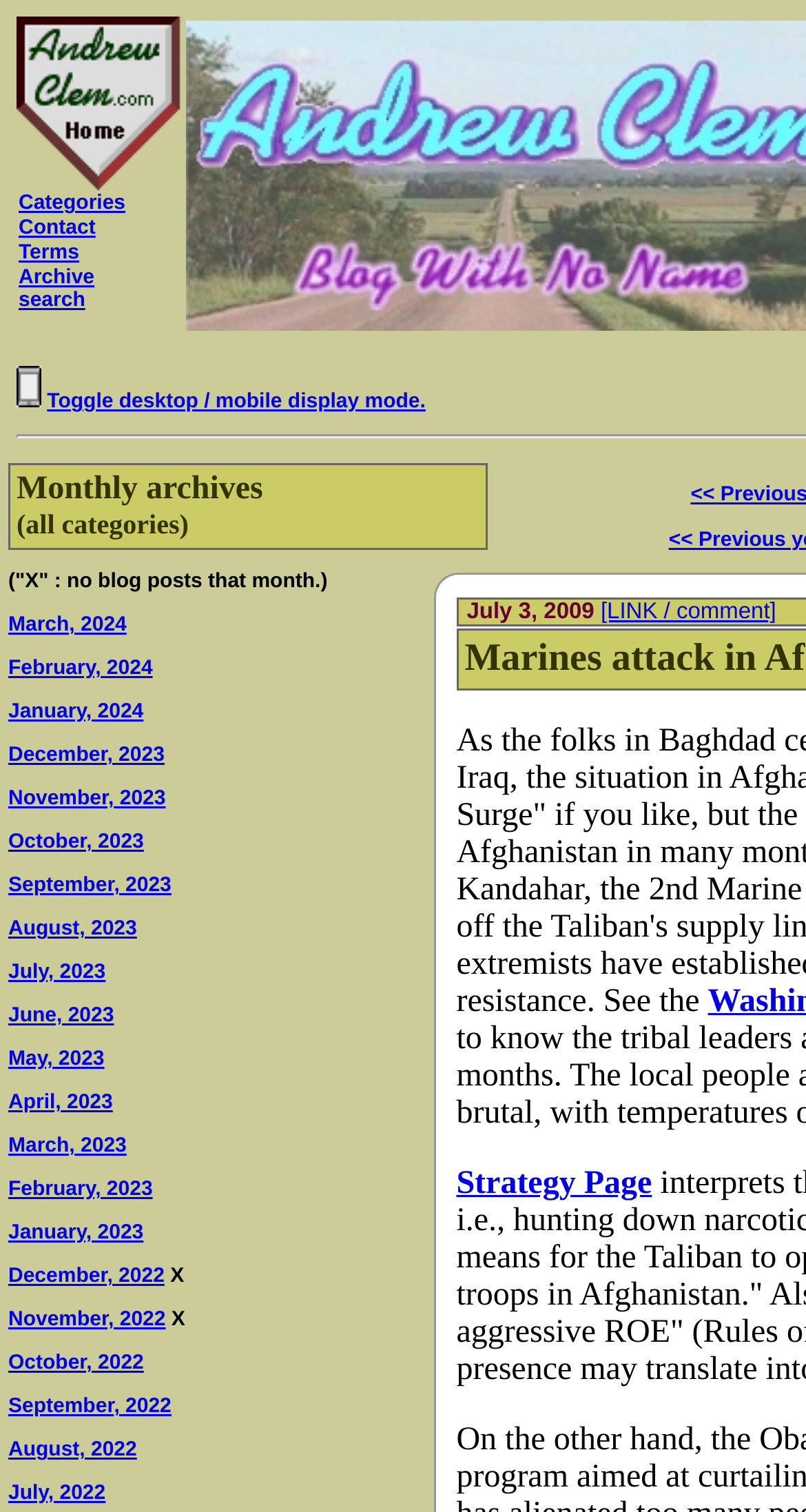Give a detailed account of the webpage.

The webpage appears to be a blog or archive page, with a focus on military-related topics, as indicated by the title "Marines attack in Afghanistan". 

At the top left corner, there is a link to "Andrew Clem home" accompanied by an image with the same description. To the right of this, there are several links to other pages, including "Categories", "Contact", "Terms", and "Archive search". 

Below these links, there is an image related to mobile devices, and a link to toggle between desktop and mobile display modes. 

The main content of the page is a list of monthly archives, with a heading that reads "Monthly archives (all categories)". This list spans the majority of the page, with links to each month from March 2024 to July 2009. Some months have an "X" indicator, suggesting that there are no blog posts for that month. 

At the bottom right of the page, there is a static text element with the date "July 3, 2009", followed by a link to a comment or discussion page. Above this, there is a link to a "Strategy Page".